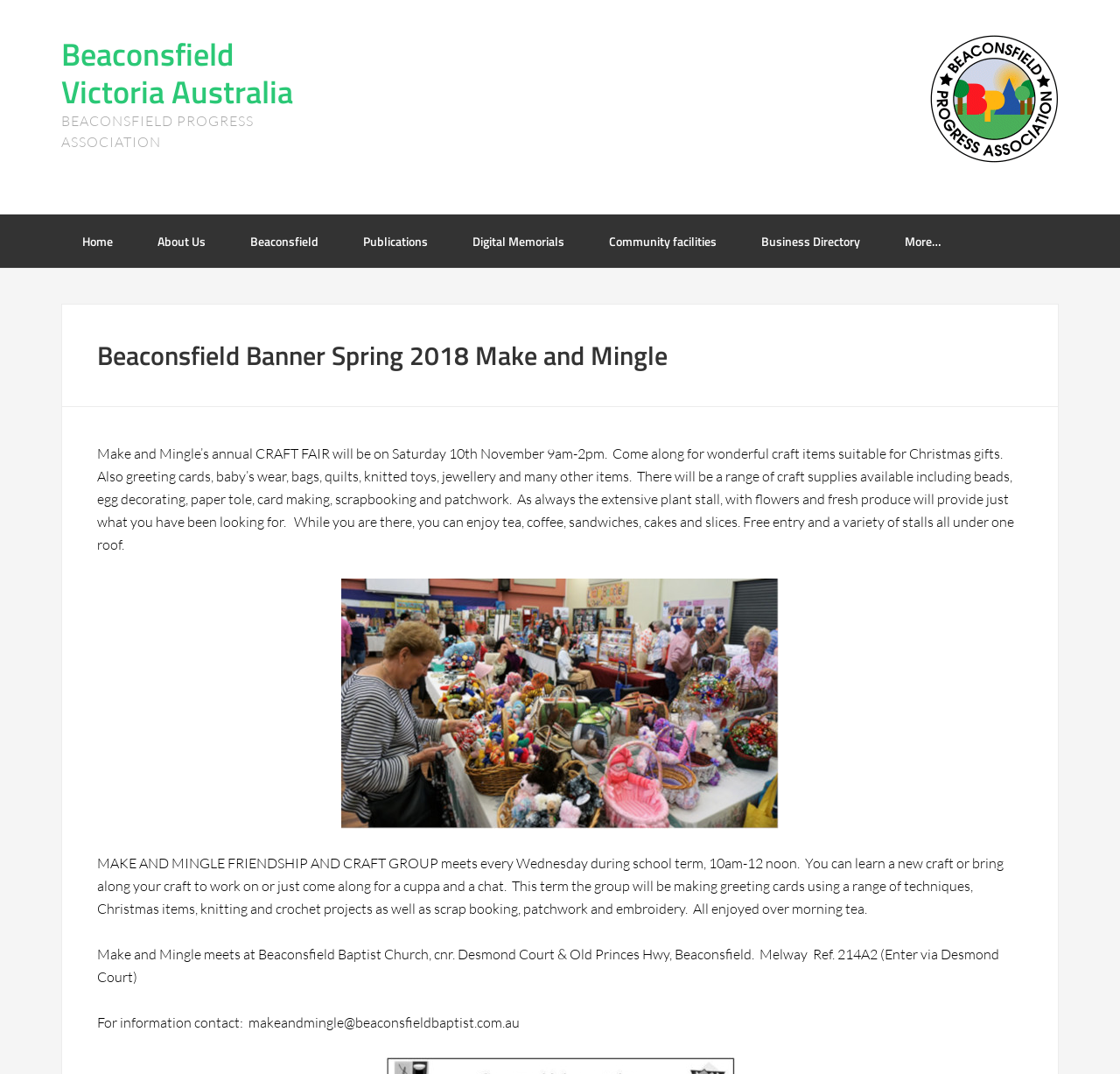Please determine the bounding box coordinates of the element to click in order to execute the following instruction: "Click on the 'Home' link". The coordinates should be four float numbers between 0 and 1, specified as [left, top, right, bottom].

[0.055, 0.2, 0.12, 0.249]